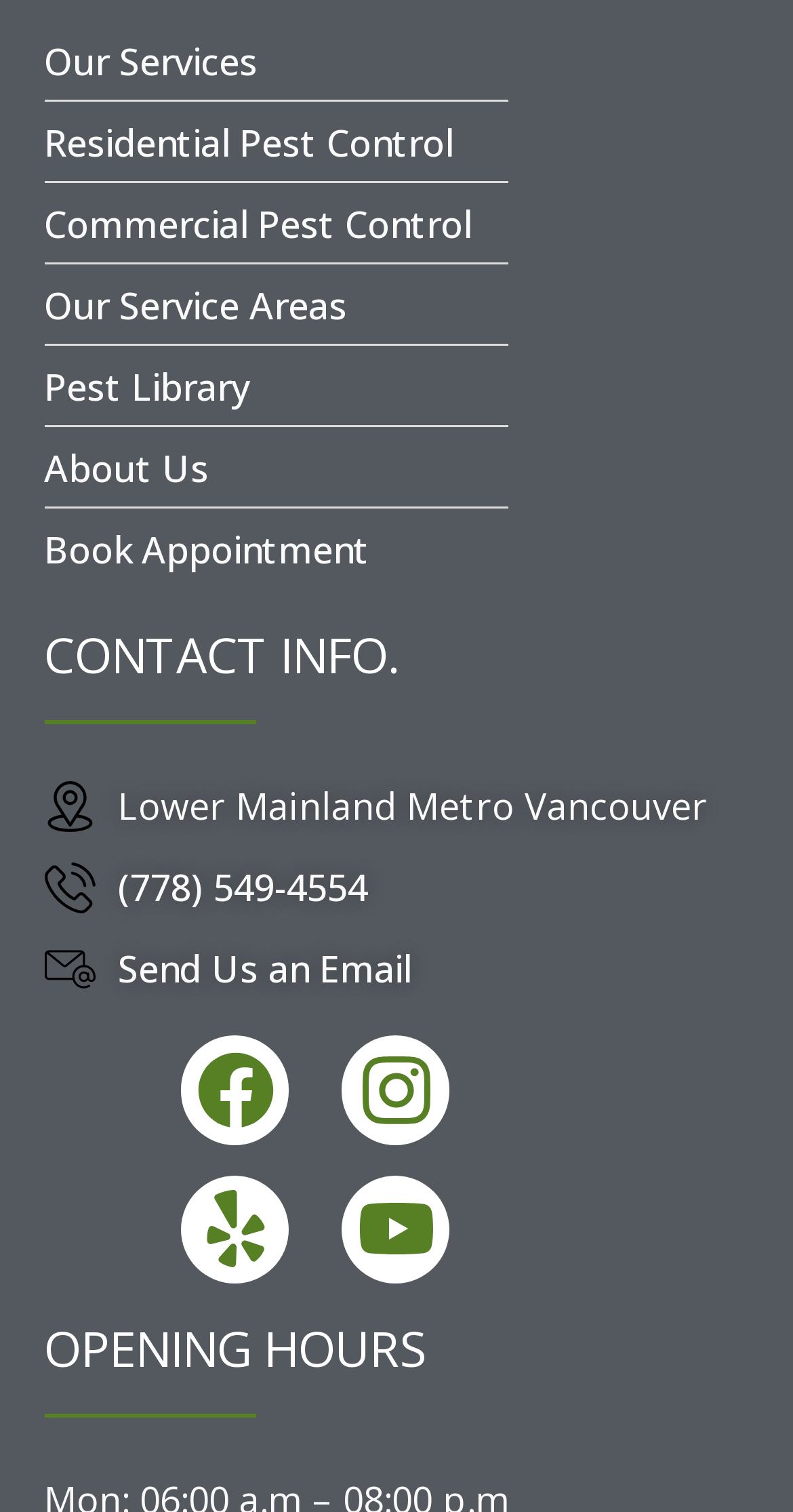What is the company's service region?
Refer to the screenshot and deliver a thorough answer to the question presented.

I found the company's service region by looking at the static text 'Lower Mainland Metro Vancouver' which is located below the 'CONTACT INFO.' text and above the phone number.